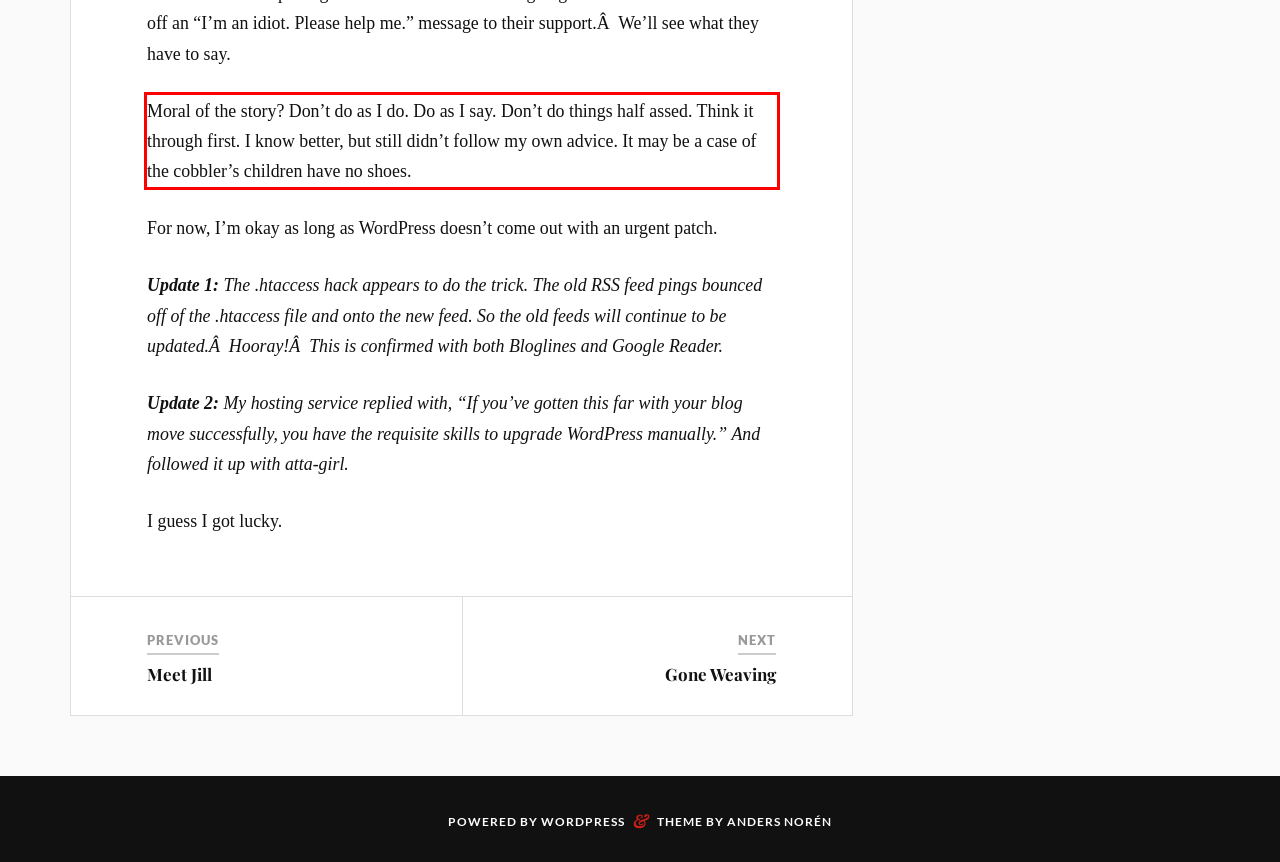You are provided with a screenshot of a webpage that includes a UI element enclosed in a red rectangle. Extract the text content inside this red rectangle.

Moral of the story? Don’t do as I do. Do as I say. Don’t do things half assed. Think it through first. I know better, but still didn’t follow my own advice. It may be a case of the cobbler’s children have no shoes.